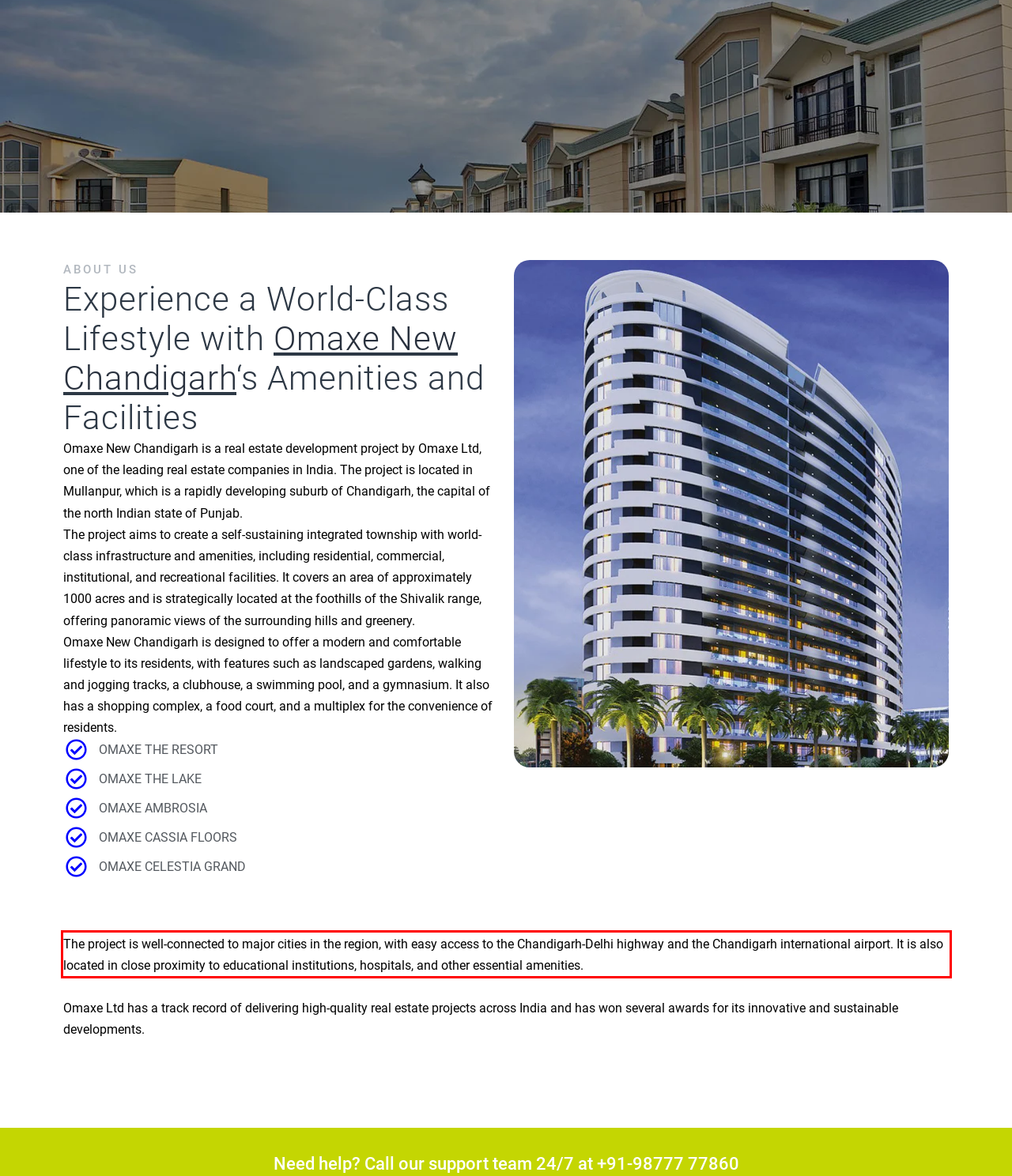Within the screenshot of the webpage, there is a red rectangle. Please recognize and generate the text content inside this red bounding box.

The project is well-connected to major cities in the region, with easy access to the Chandigarh-Delhi highway and the Chandigarh international airport. It is also located in close proximity to educational institutions, hospitals, and other essential amenities.